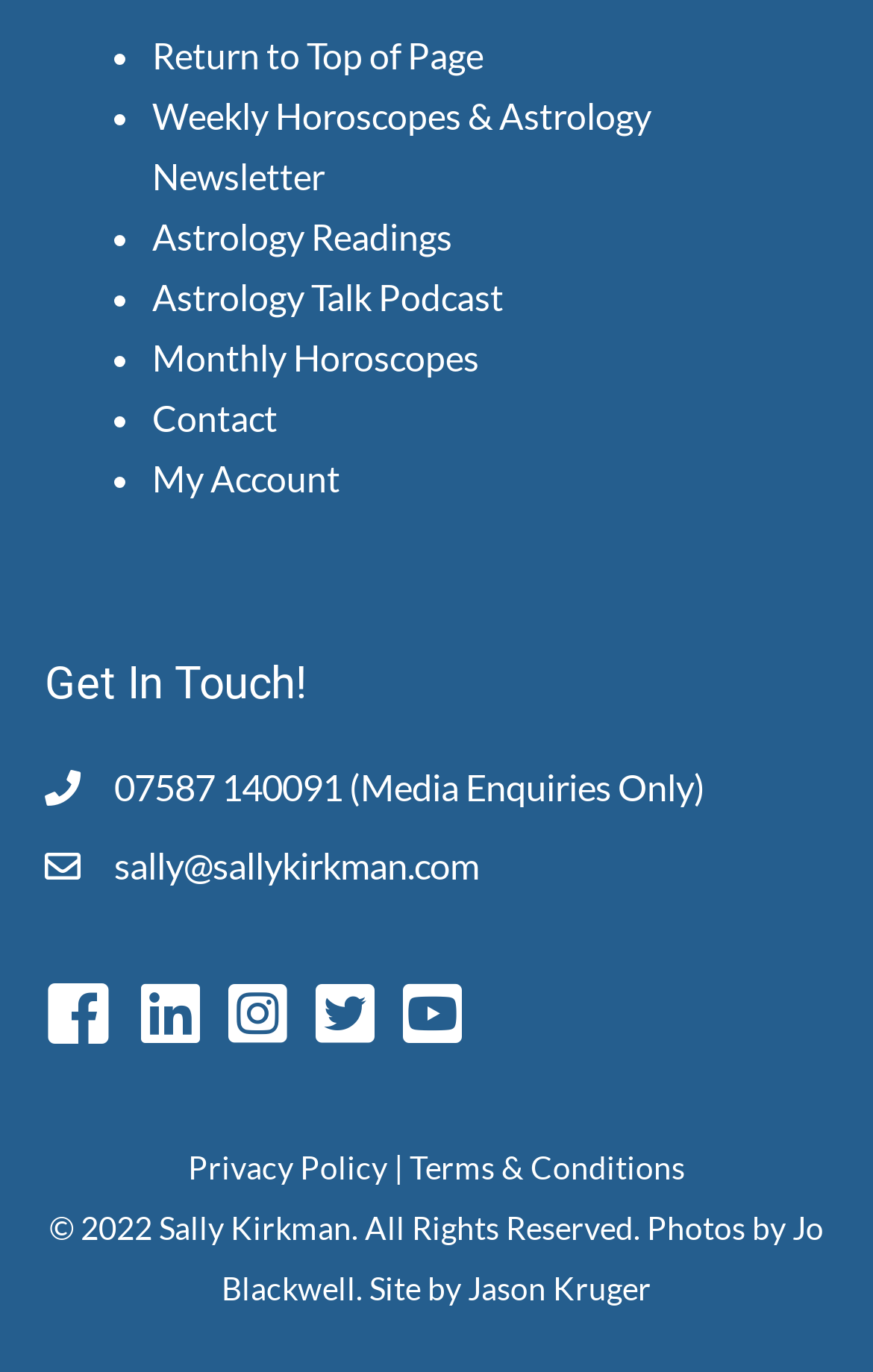Pinpoint the bounding box coordinates of the clickable element needed to complete the instruction: "Return to top of page". The coordinates should be provided as four float numbers between 0 and 1: [left, top, right, bottom].

[0.174, 0.024, 0.554, 0.055]